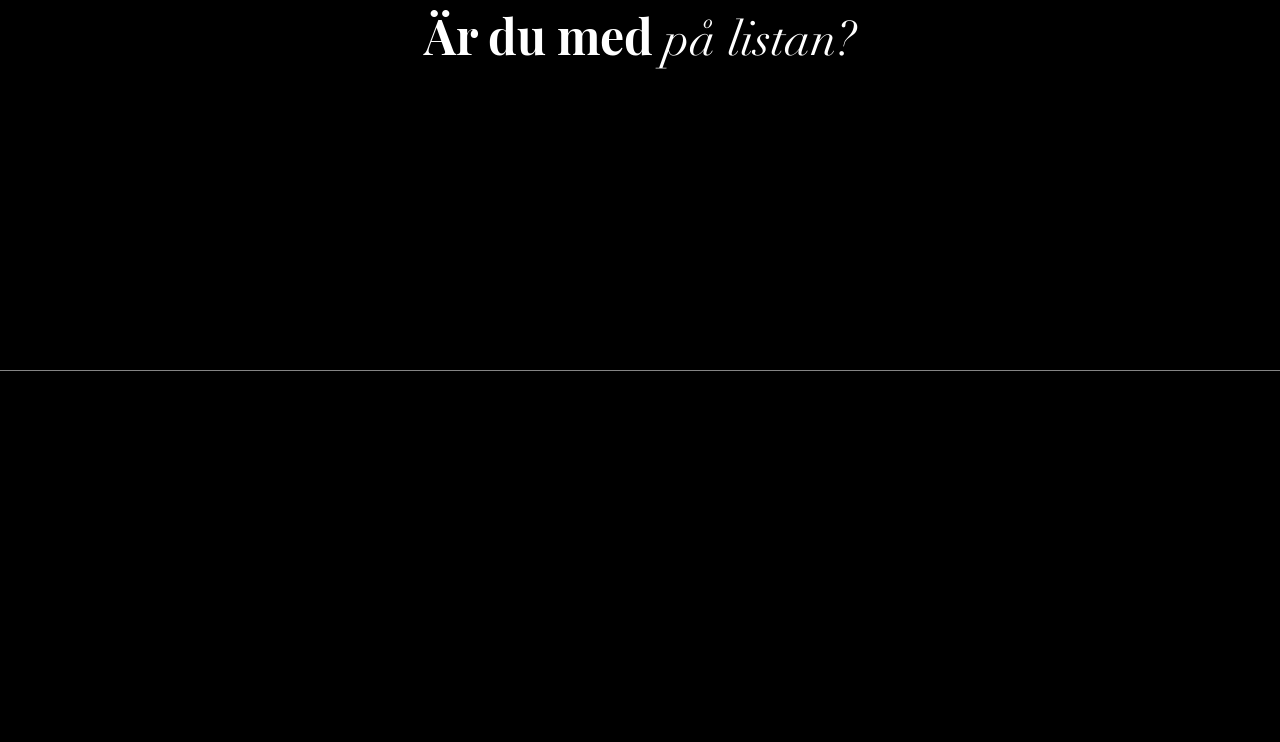Extract the bounding box coordinates for the UI element described as: "Butikspolicy".

[0.528, 0.768, 0.584, 0.791]